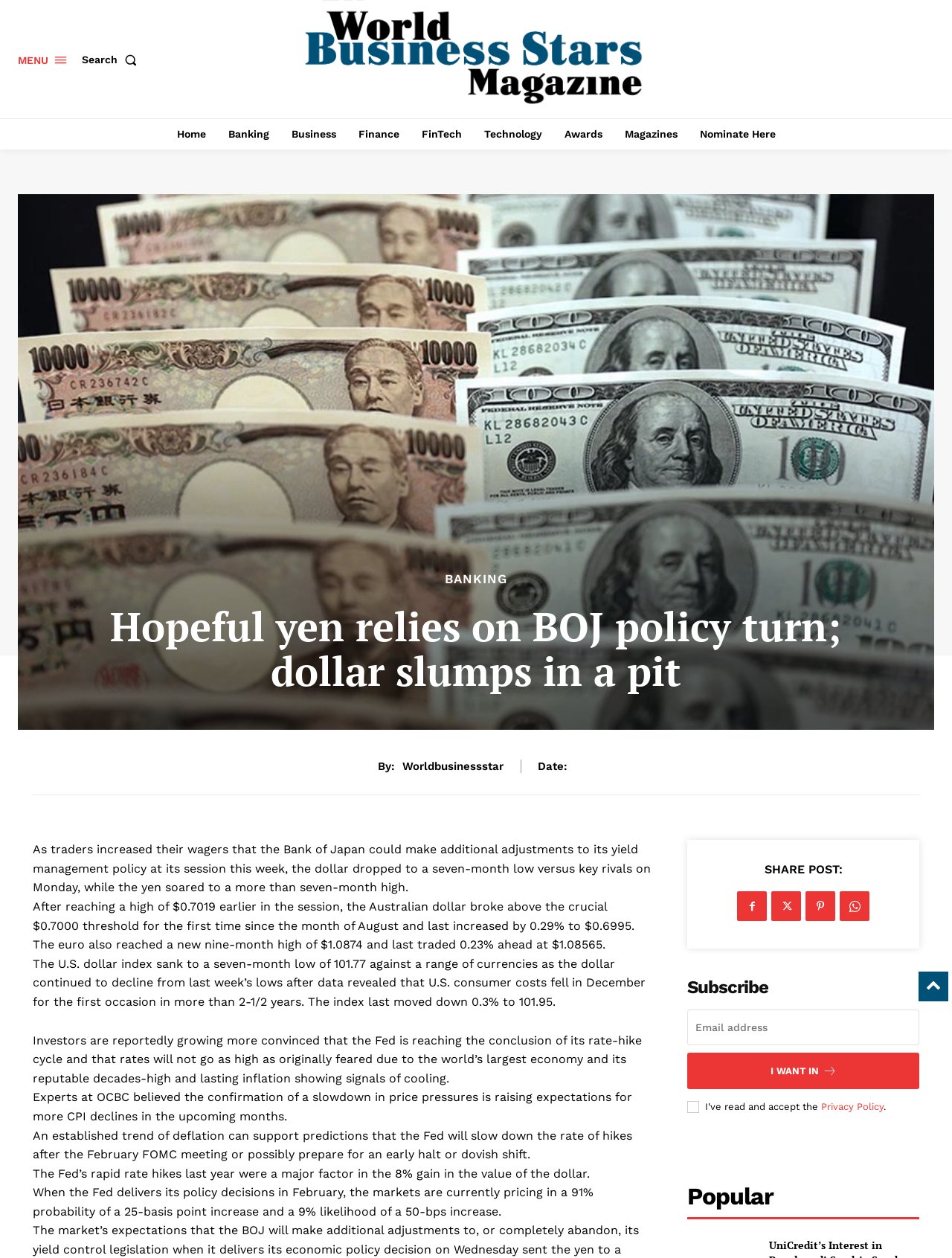Using the given element description, provide the bounding box coordinates (top-left x, top-left y, bottom-right x, bottom-right y) for the corresponding UI element in the screenshot: September 5, 2018

None